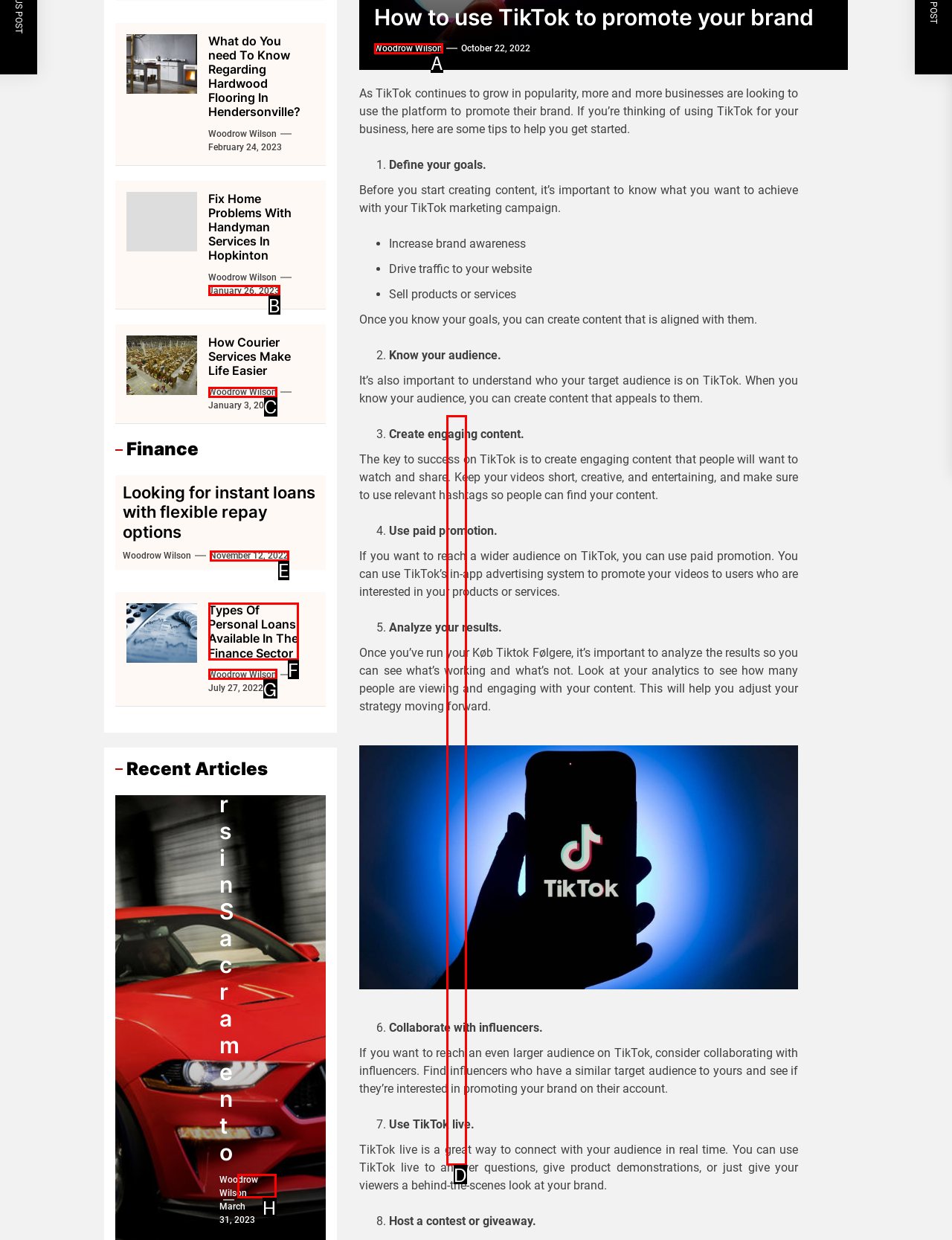Identify the letter that best matches this UI element description: Woodrow Wilson
Answer with the letter from the given options.

G